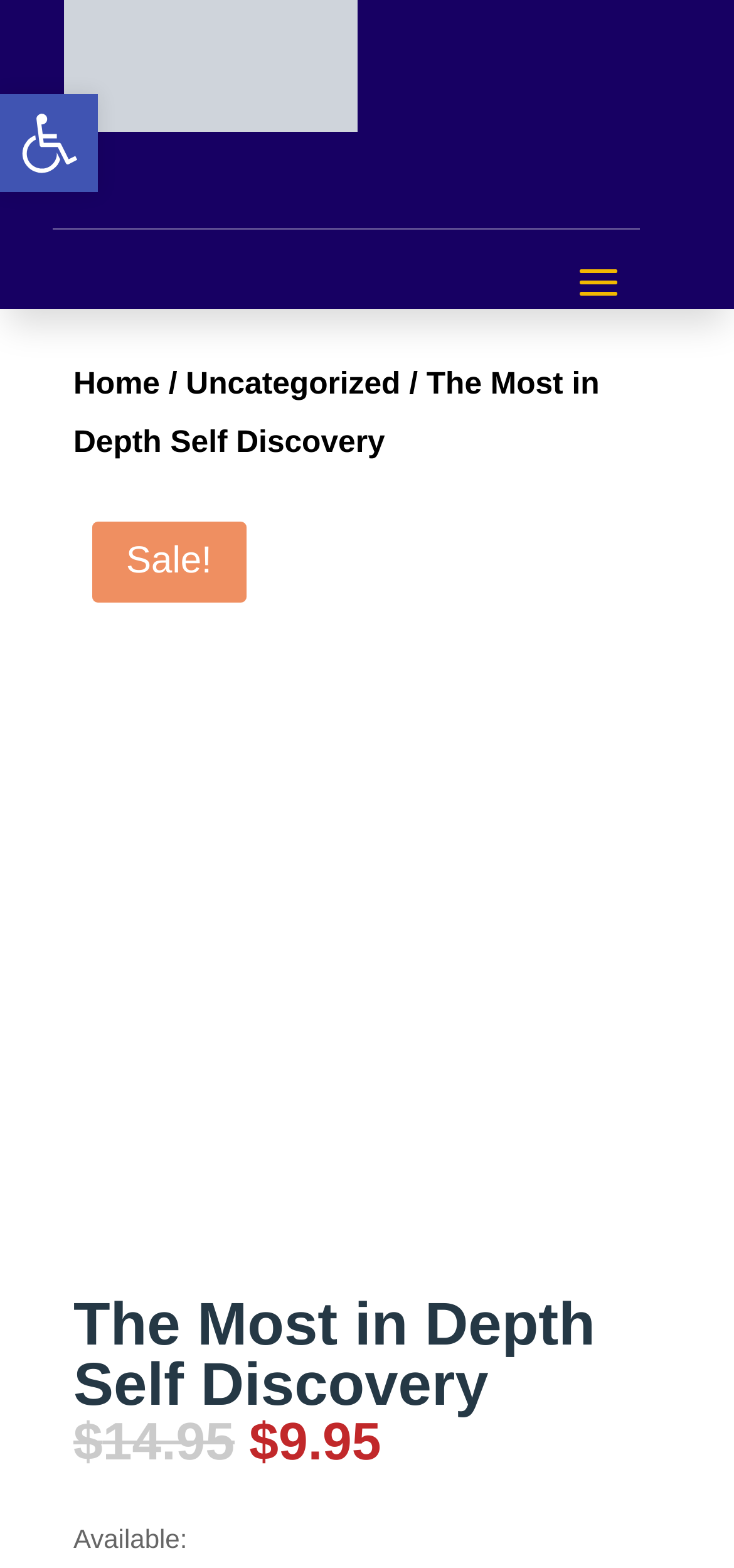Generate a comprehensive description of the webpage.

The webpage is titled "The Most in Depth Self Discovery" and appears to be a self-discovery or personal development resource. At the top left of the page, there is a small image and a link, likely a logo or a navigation element. Below this, there is a navigation bar or breadcrumb trail with links to "Home" and "Uncategorized", separated by forward slashes. The current page is highlighted, as indicated by the text "The Most in Depth Self Discovery" at the end of the breadcrumb trail.

Further down the page, there is a prominent link and image combination with the same title as the page, "The Most in Depth Self Discovery". This may be a call-to-action or a main feature of the page.

To the left of this, there is a smaller text element with the word "Sale!", which may indicate a promotion or discount. Above this, there is a heading with the same title as the page, "The Most in Depth Self Discovery". This heading is located near the bottom of the page.

At the very bottom of the page, there is a text element with the label "Available:", which may indicate the availability of a resource or product. In the top left corner of the page, there is a button with an image labeled "Accessibility Tools", which may provide options for users with disabilities.

Overall, the page appears to be focused on self-discovery and personal development, with a prominent feature or resource being highlighted.